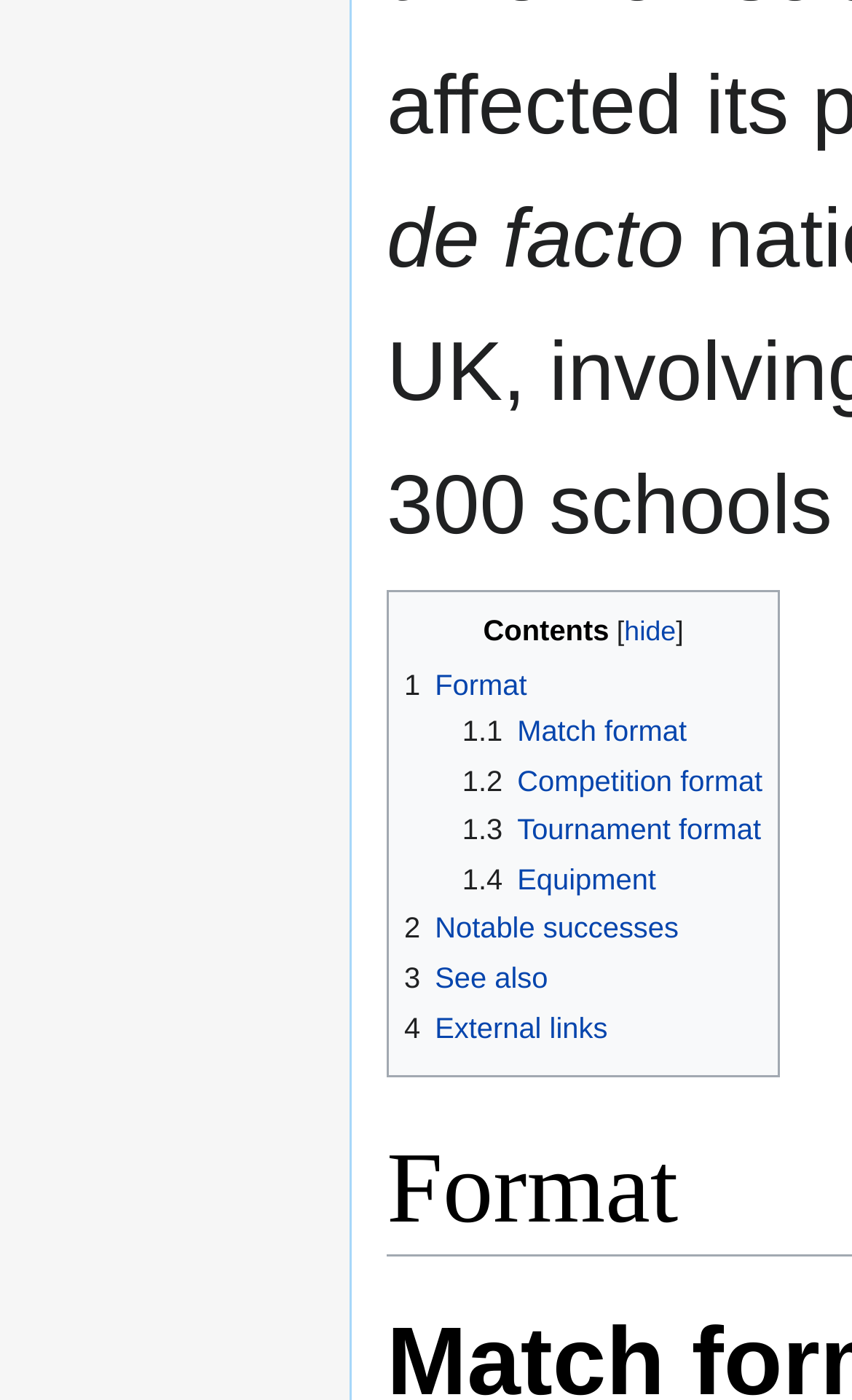Answer the following inquiry with a single word or phrase:
How many links are under 'Contents'?

8